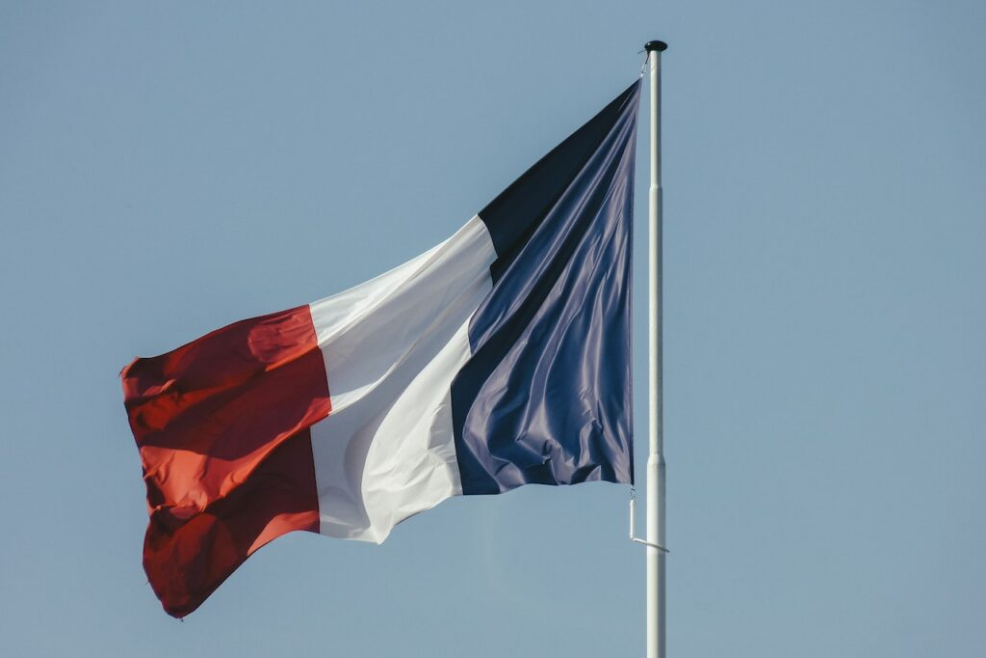What values are associated with the French flag?
Examine the image and provide an in-depth answer to the question.

The French flag is often associated with French values such as liberty, equality, and fraternity. These values are deeply rooted in French culture and are symbolized by the tricolor design of the flag.